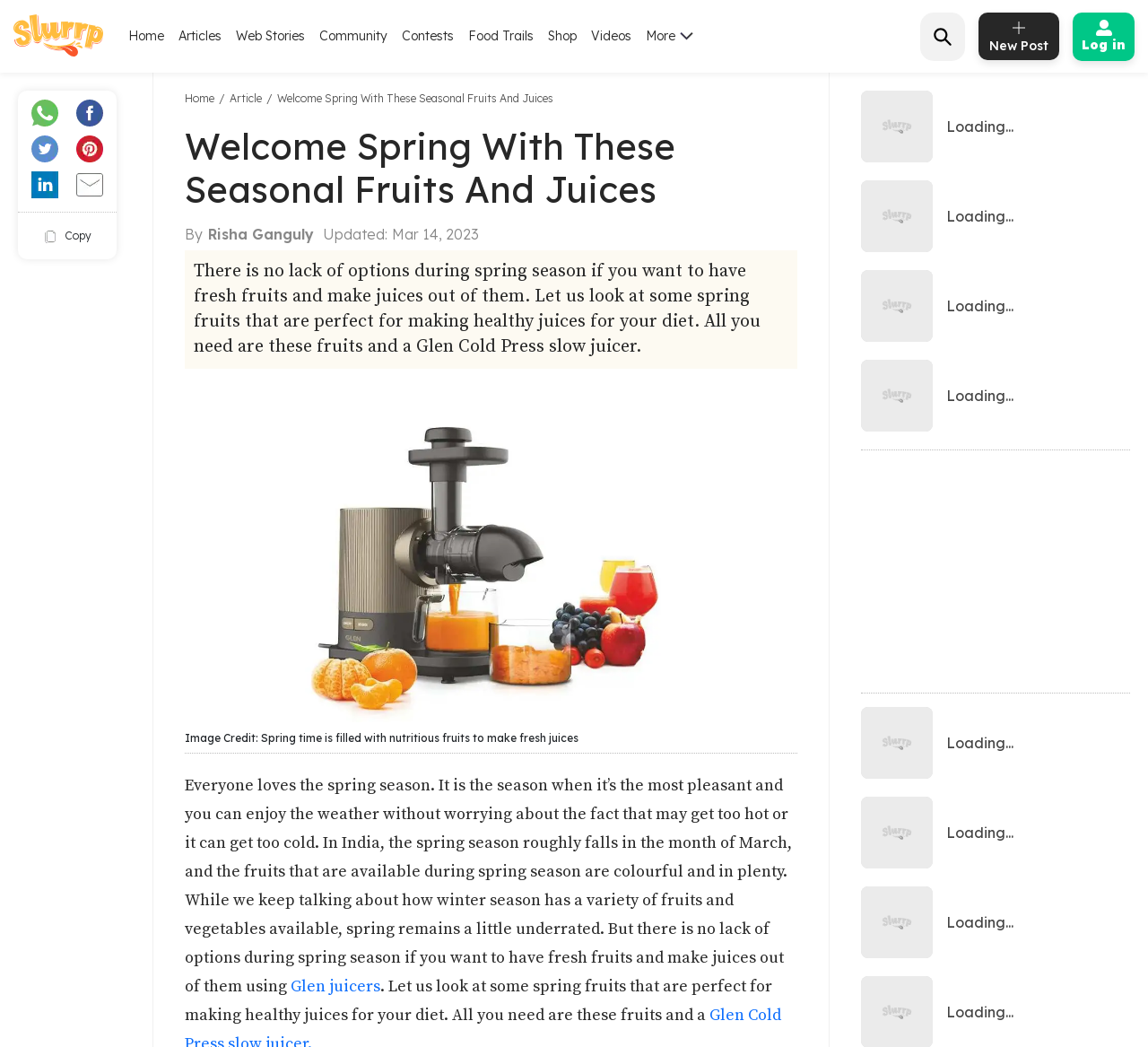What is the principal heading displayed on the webpage?

Welcome Spring With These Seasonal Fruits And Juices